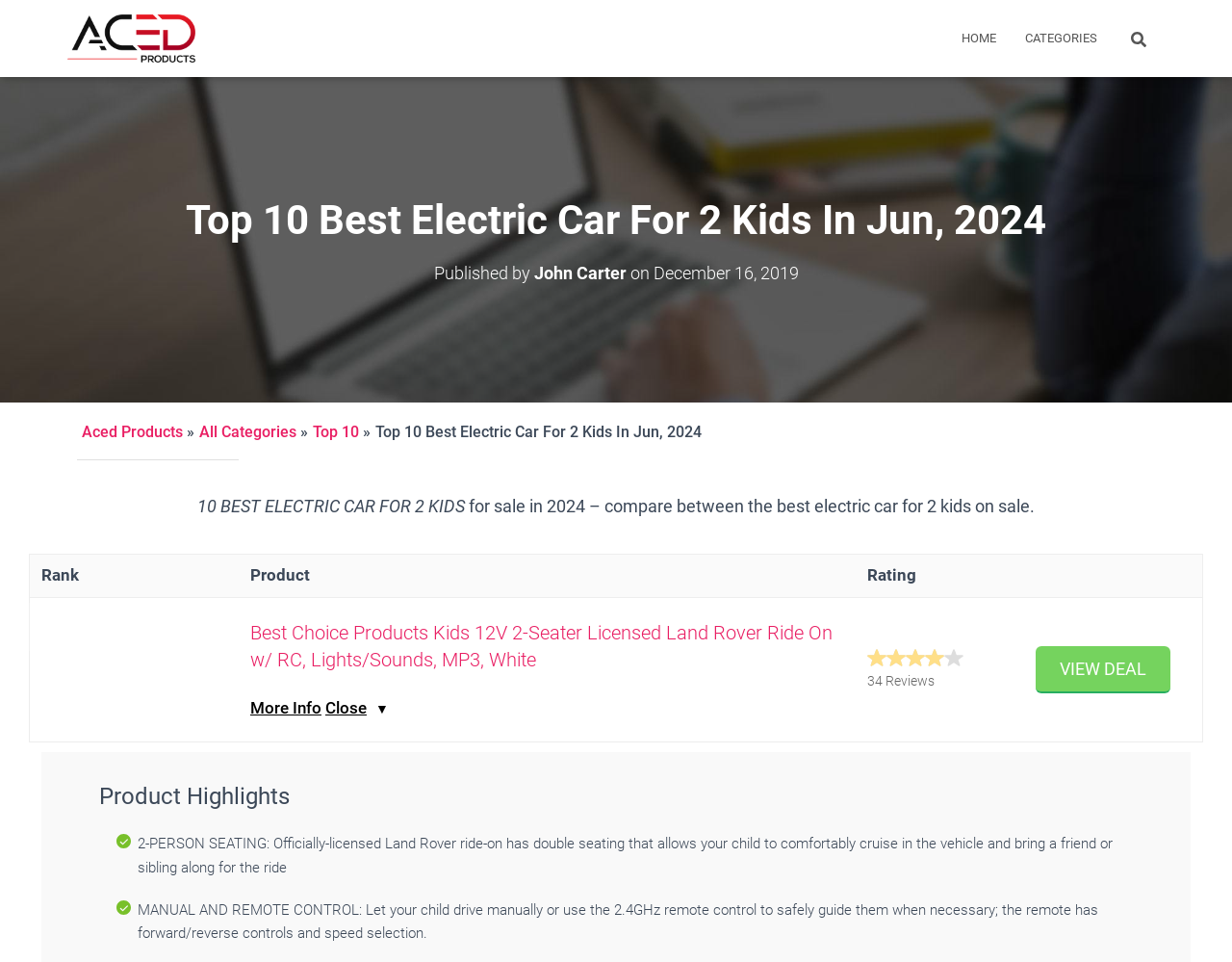Offer a meticulous description of the webpage's structure and content.

This webpage is a product comparison page for electric cars for 2 kids, specifically showcasing the top 10 best options in 2024. At the top left corner, there is a logo of Aced Products, accompanied by a navigation menu with links to "HOME" and "CATEGORIES" on the right side. A search bar is also located at the top right corner.

Below the navigation menu, there is a heading that reads "Top 10 Best Electric Car For 2 Kids In Jun, 2024" followed by a subheading indicating the publication date and author, John Carter. 

The main content of the page is a table comparing the top 10 electric cars for 2 kids. The table has five columns: Rank, Product, Rating, and two unnamed columns. Each row represents a product, with the product name, rating, and other details. There are images of the products in the table, and some products have a "VIEW DEAL" button.

The first product listed is the "Best Choice Products Kids 12V 2-Seater Licensed Land Rover Ride On w/ RC, Lights/Sounds, MP3, White", which has a detailed description and a link to more information. There are also customer reviews and ratings from Amazon listed for this product.

Overall, the webpage is designed to help users compare and choose the best electric car for 2 kids based on their needs and preferences.